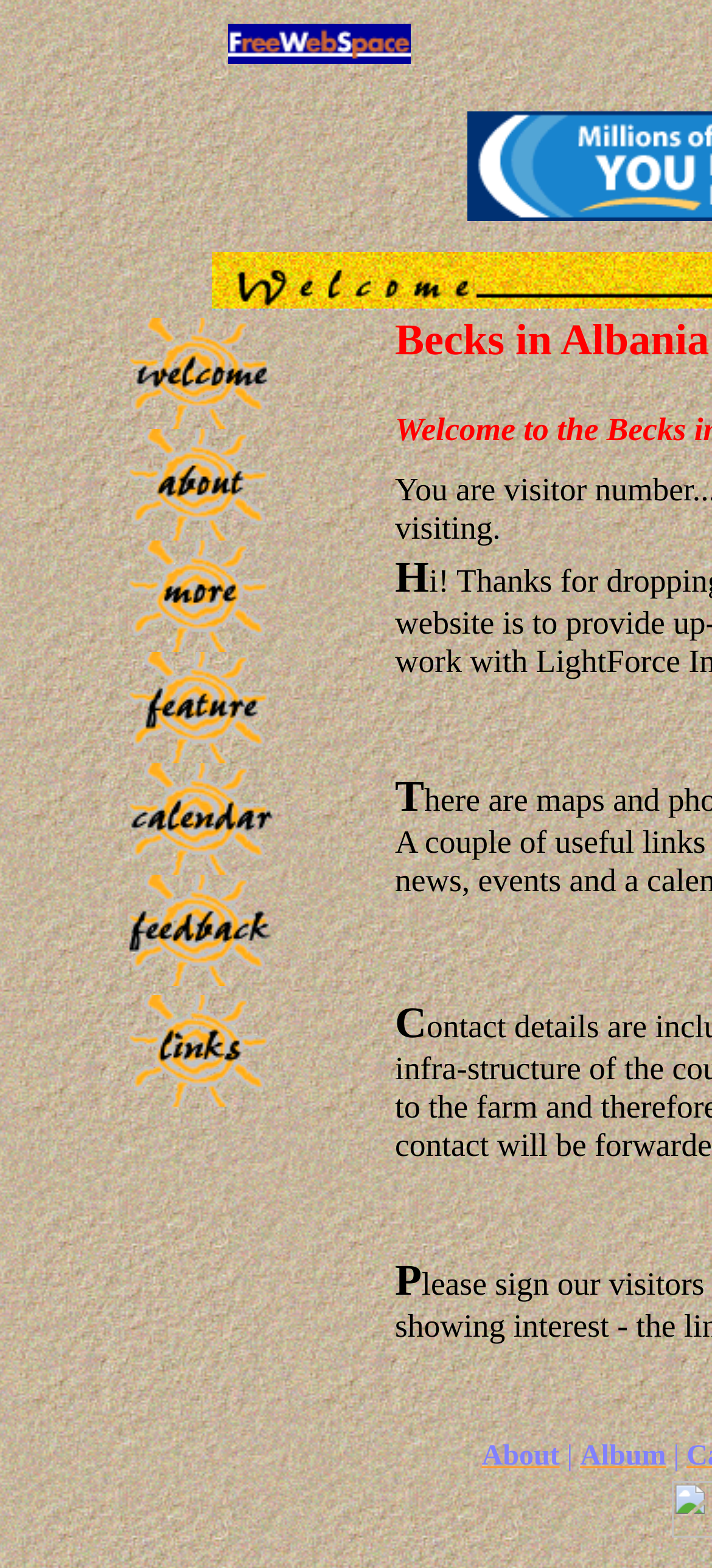How many links are in the top section? Based on the screenshot, please respond with a single word or phrase.

2